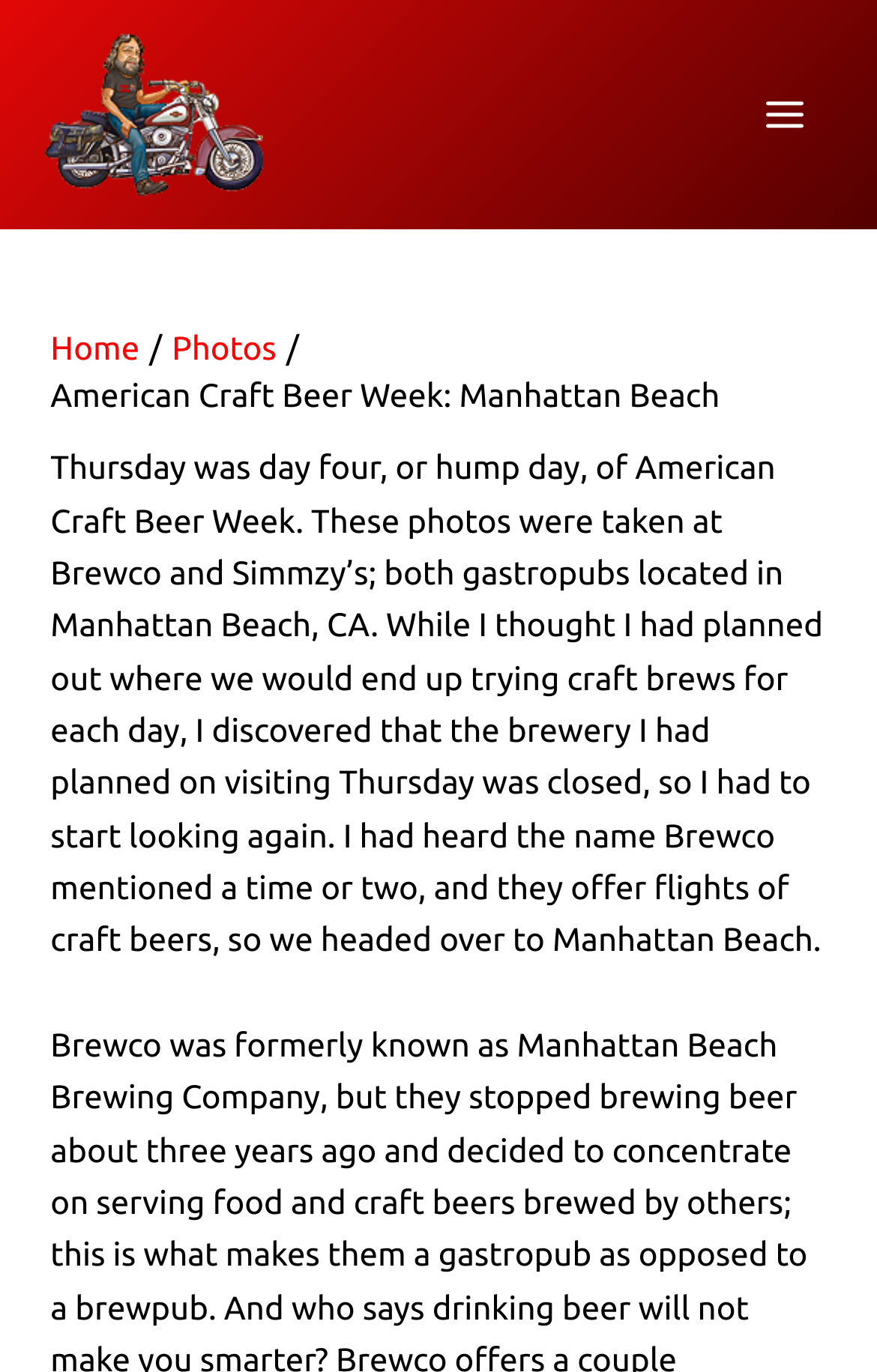Analyze the image and deliver a detailed answer to the question: What is the name of the event?

I determined the answer by looking at the static text element that contains the description of the event, which is 'American Craft Beer Week: Manhattan Beach'.